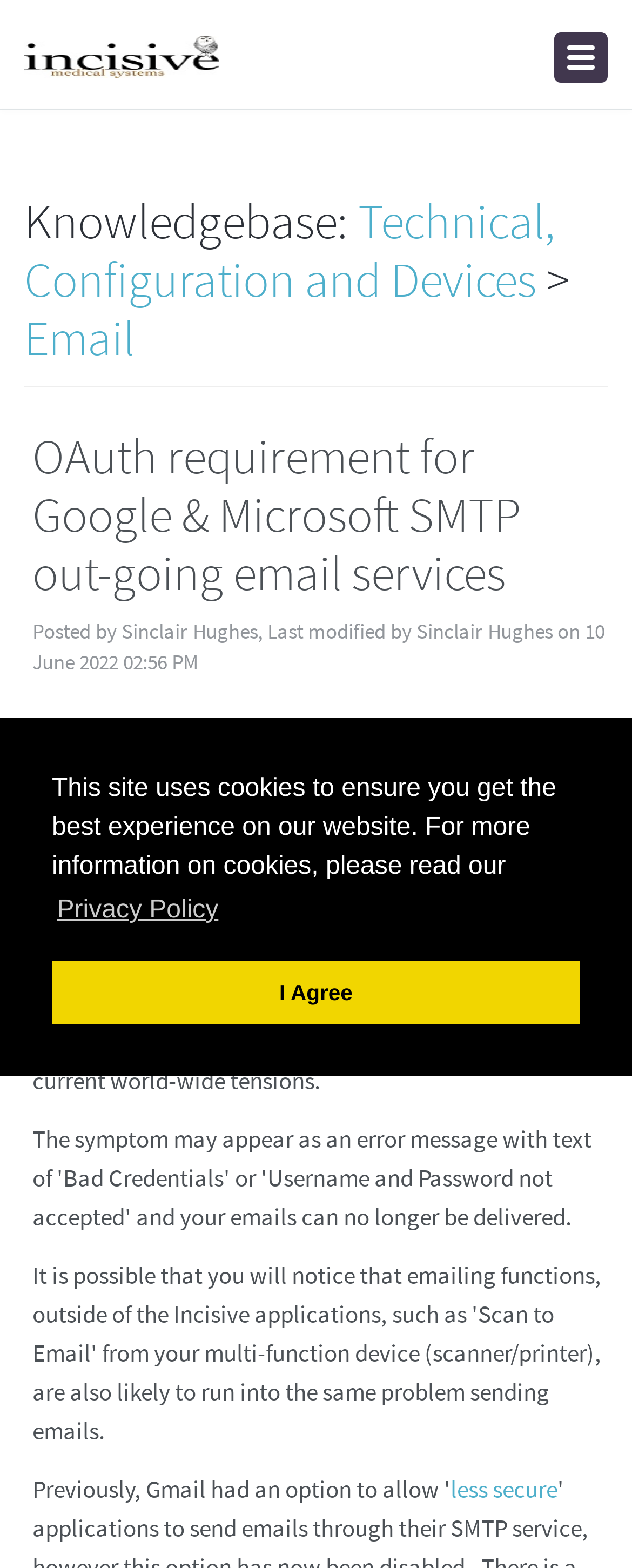Determine the bounding box coordinates of the UI element described by: "News".

[0.0, 0.04, 0.133, 0.069]